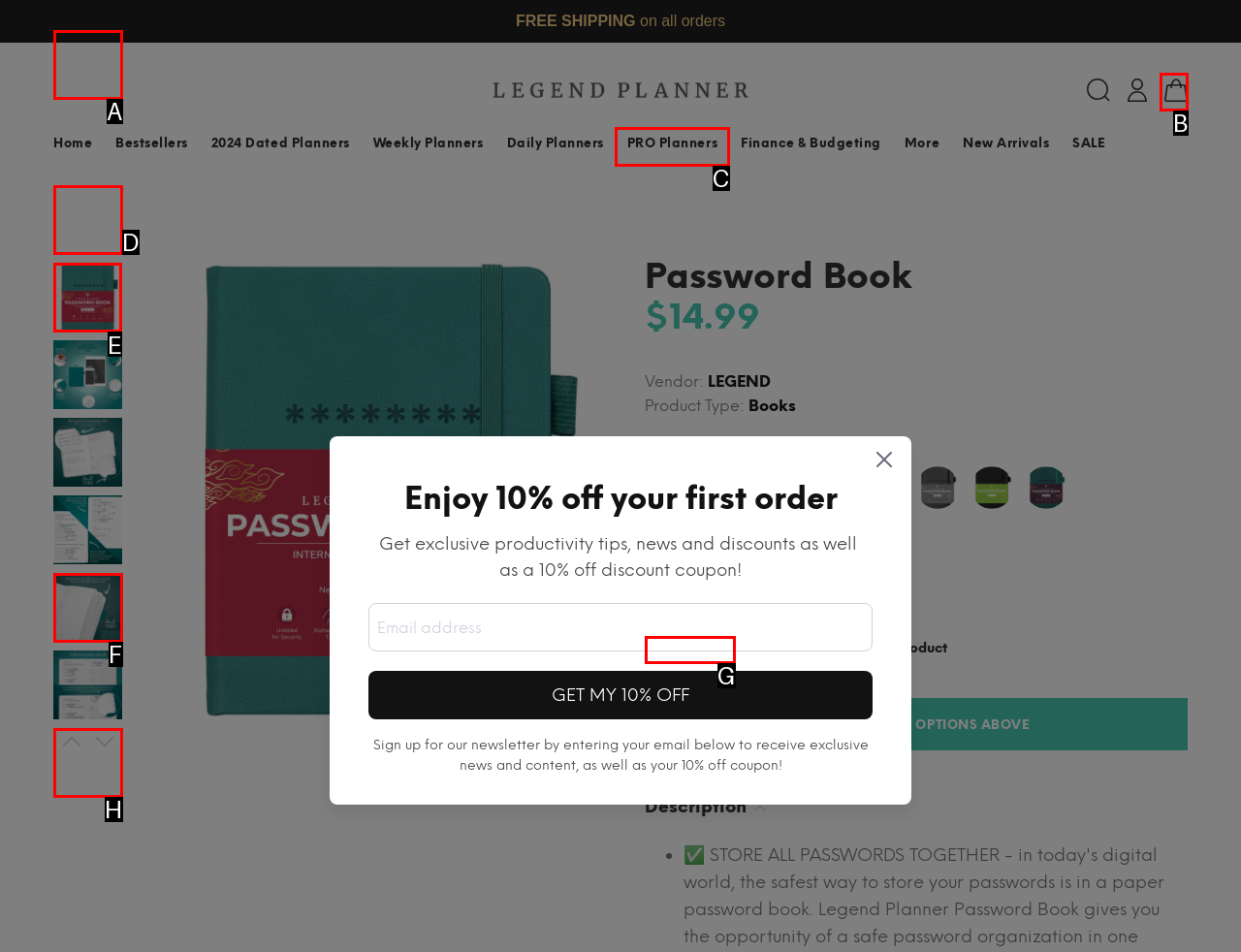Which UI element should be clicked to perform the following task: Select the 'Password Book' option? Answer with the corresponding letter from the choices.

E